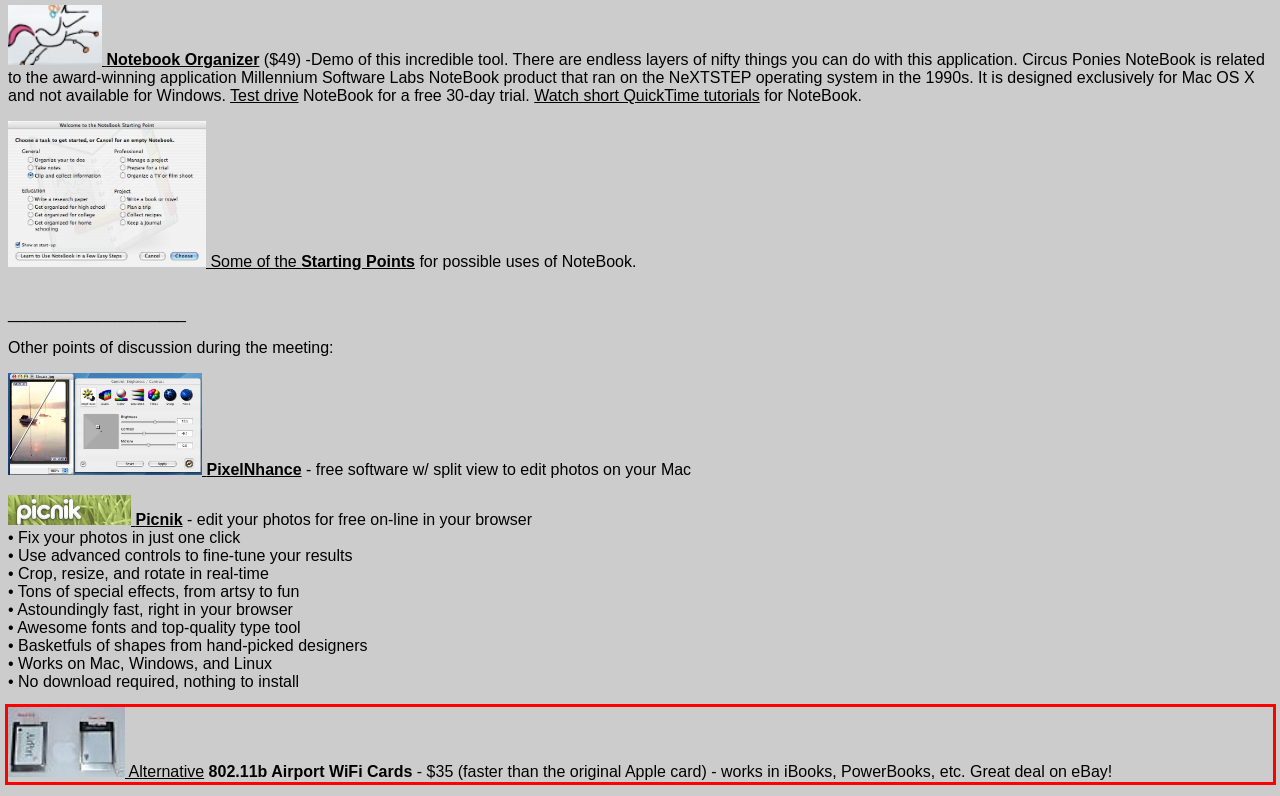Identify the red bounding box in the webpage screenshot and perform OCR to generate the text content enclosed.

Alternative 802.11b Airport WiFi Cards - $35 (faster than the original Apple card) - works in iBooks, PowerBooks, etc. Great deal on eBay!